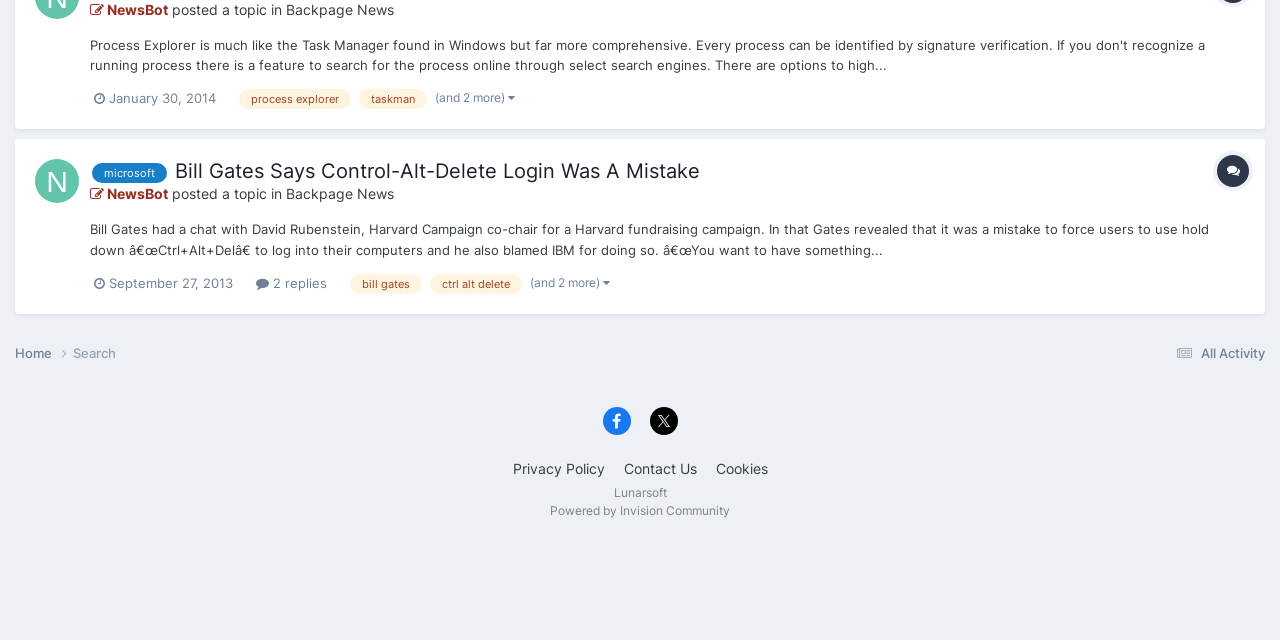Identify the bounding box of the UI element described as follows: "bill gates". Provide the coordinates as four float numbers in the range of 0 to 1 [left, top, right, bottom].

[0.273, 0.428, 0.33, 0.459]